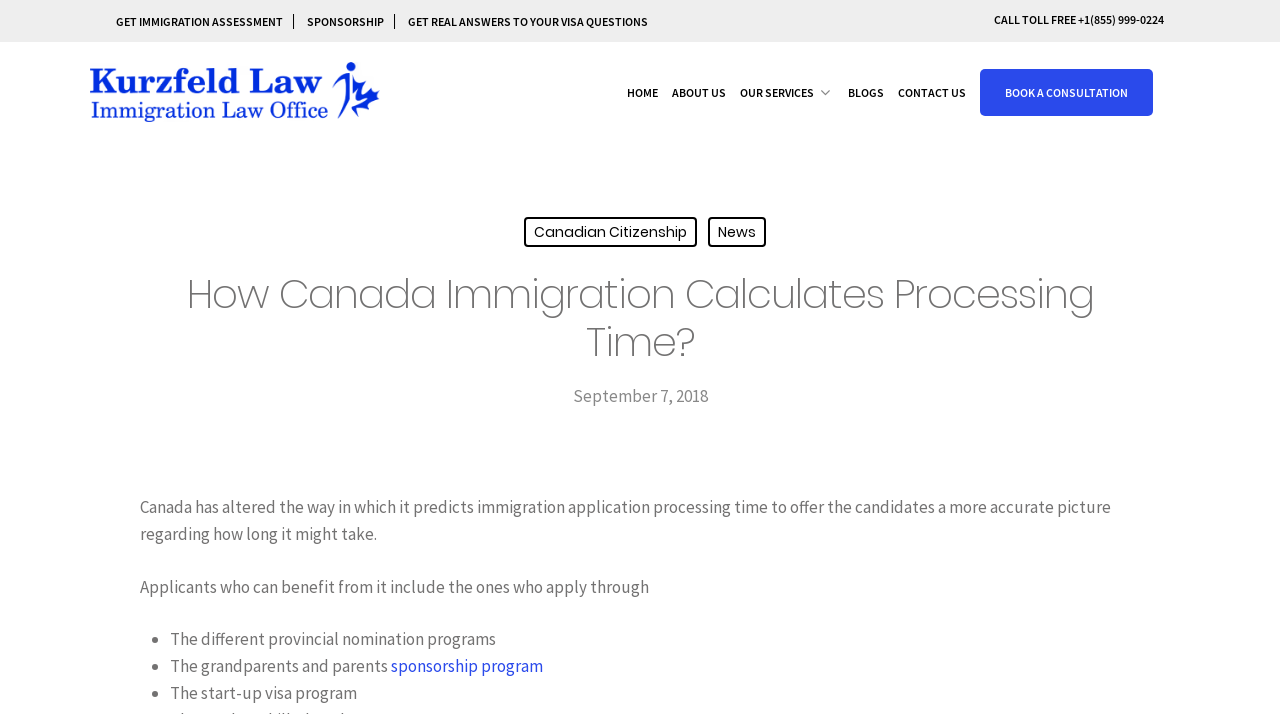What type of law office is mentioned on the webpage?
Please give a detailed and thorough answer to the question, covering all relevant points.

The webpage mentions 'Immigration Law Office of Ronen Kurzfeld' which suggests that the type of law office being referred to is an immigration law office.